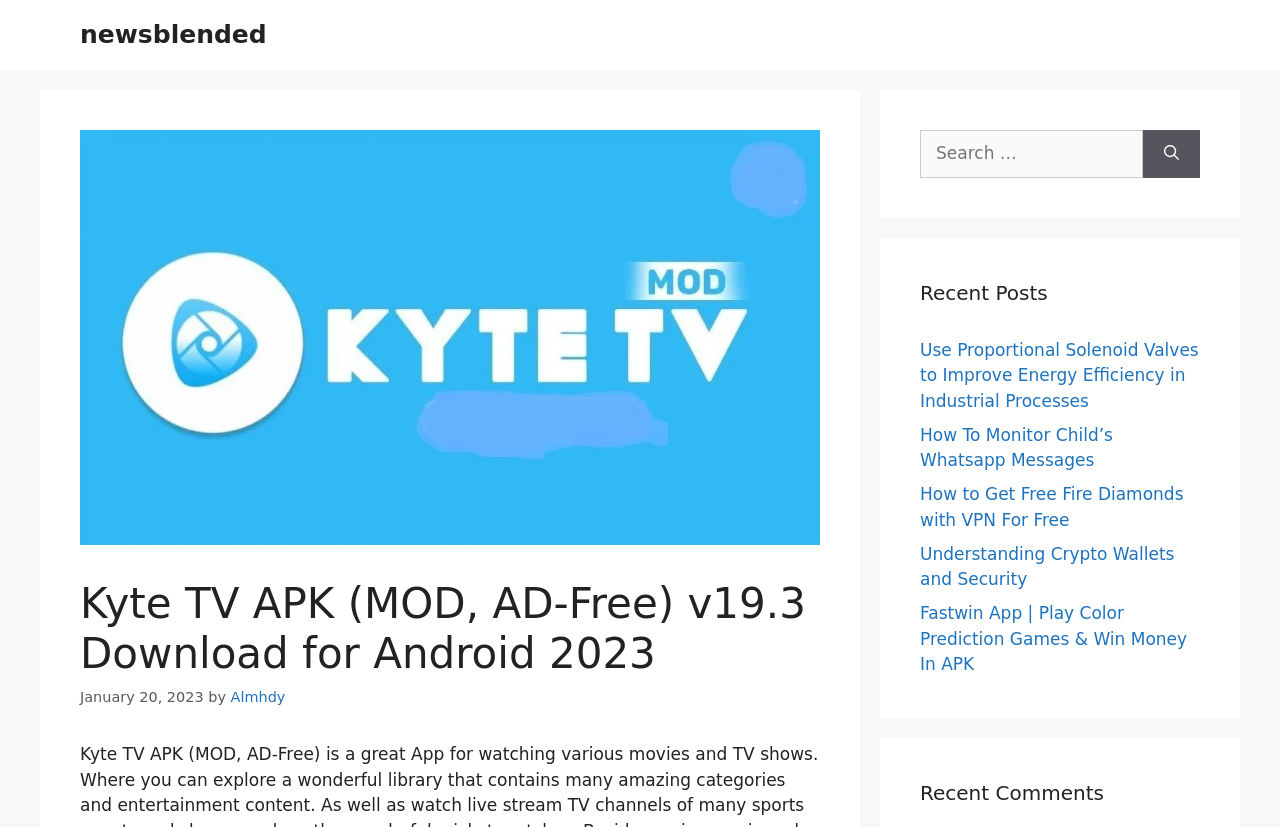Provide a one-word or short-phrase answer to the question:
What is the date of the post?

January 20, 2023